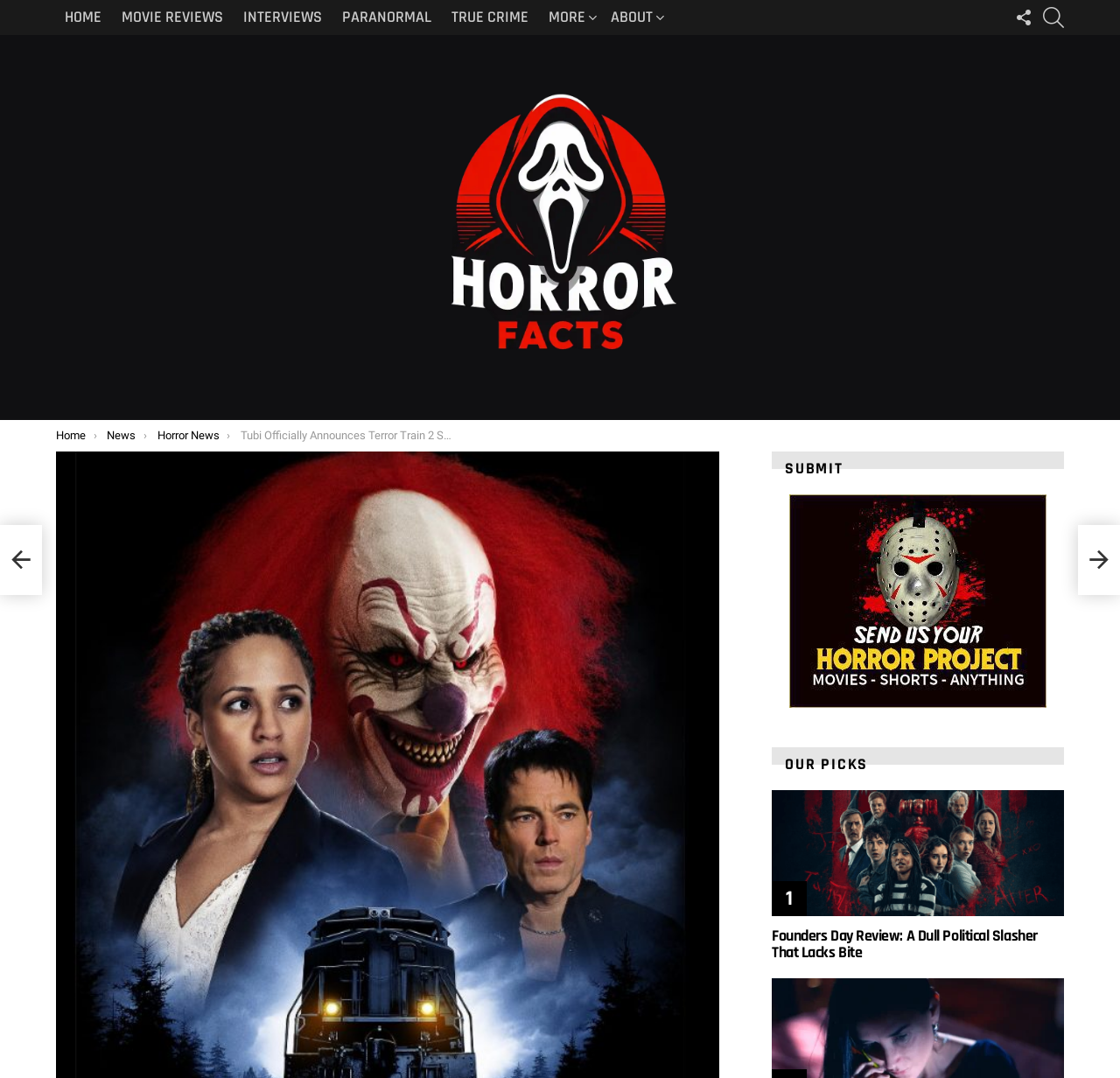What is the purpose of the link 'Send your horror movie into horrorfacts.com for review it's free'?
Answer the question with as much detail as possible.

I determined the purpose of the link by reading the text of the link, which explicitly states that it is for submitting a horror movie for review, and it is free.